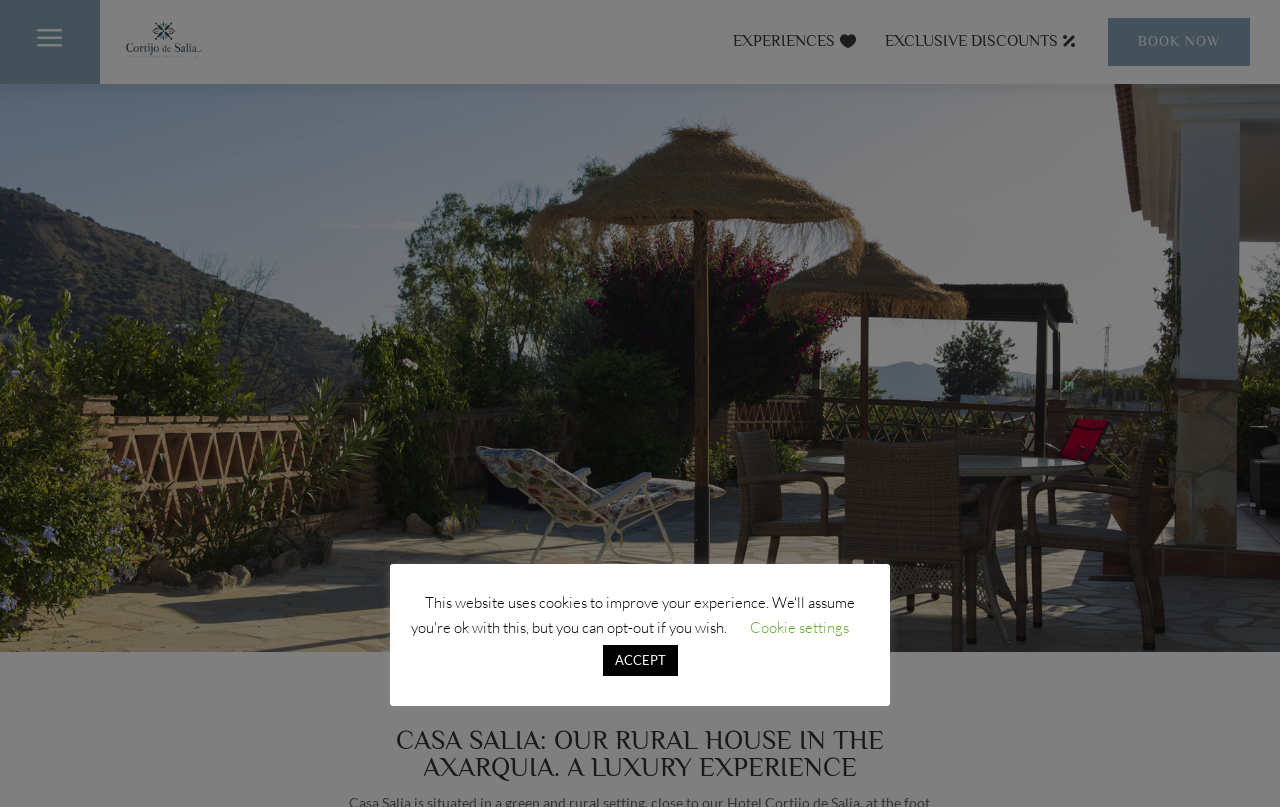Construct a comprehensive caption that outlines the webpage's structure and content.

This webpage is about a luxury rural house in La Axarquia, Malaga, offering a boutique experience. At the top left corner, there is a logo of Cortijo Salia, a rural house, which is an image linked to the website's homepage. 

Below the logo, there are three horizontal links: "EXPERIENCES", "EXCLUSIVE DISCOUNTS", and "BOOK NOW", which are positioned from left to right. The "BOOK NOW" link is slightly above the other two links.

The main content of the webpage starts with a heading that reads "CASA SALIA: OUR RURAL HOUSE IN THE AXARQUIA. A LUXURY EXPERIENCE", which is centered at the top of the page.

At the bottom of the page, there are two buttons: "Cookie settings" and "ACCEPT", which are positioned side by side, with "Cookie settings" on the left and "ACCEPT" on the right.